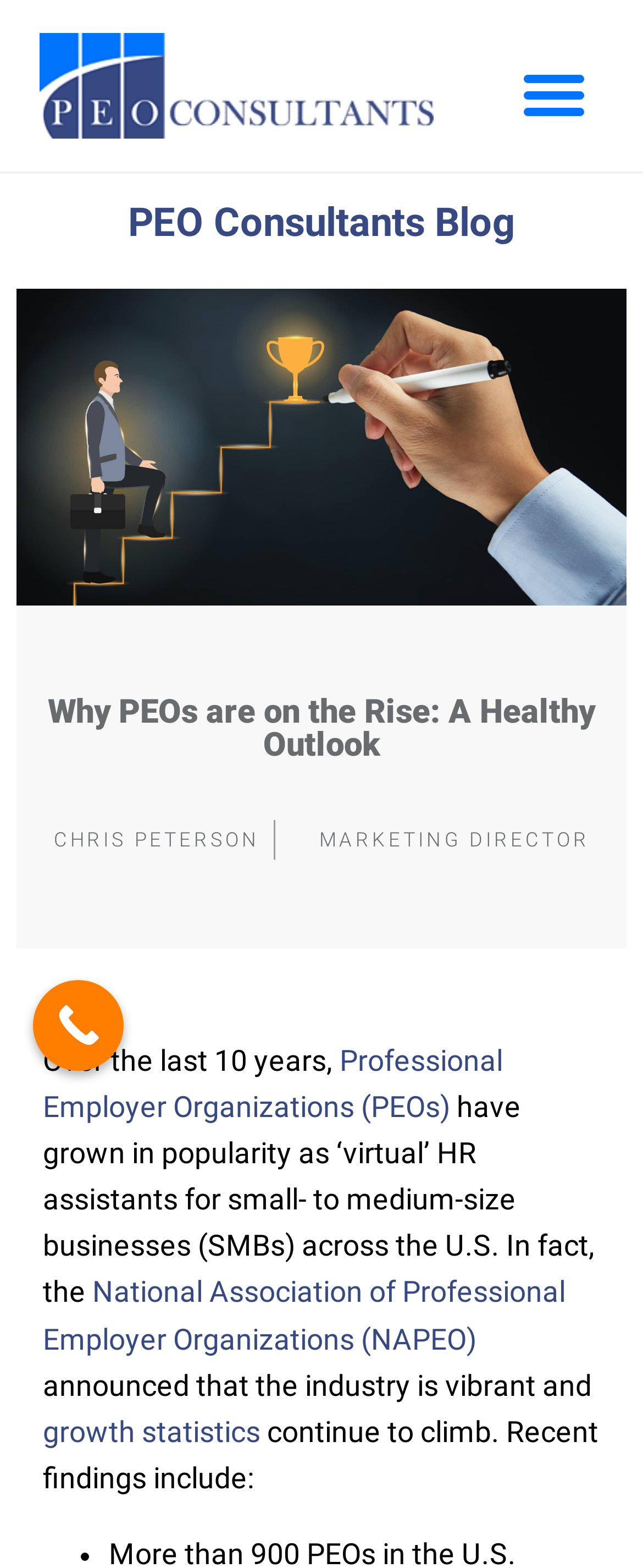Please find the bounding box for the UI element described by: "alt="PEO Consultants Logo"".

[0.062, 0.021, 0.675, 0.088]